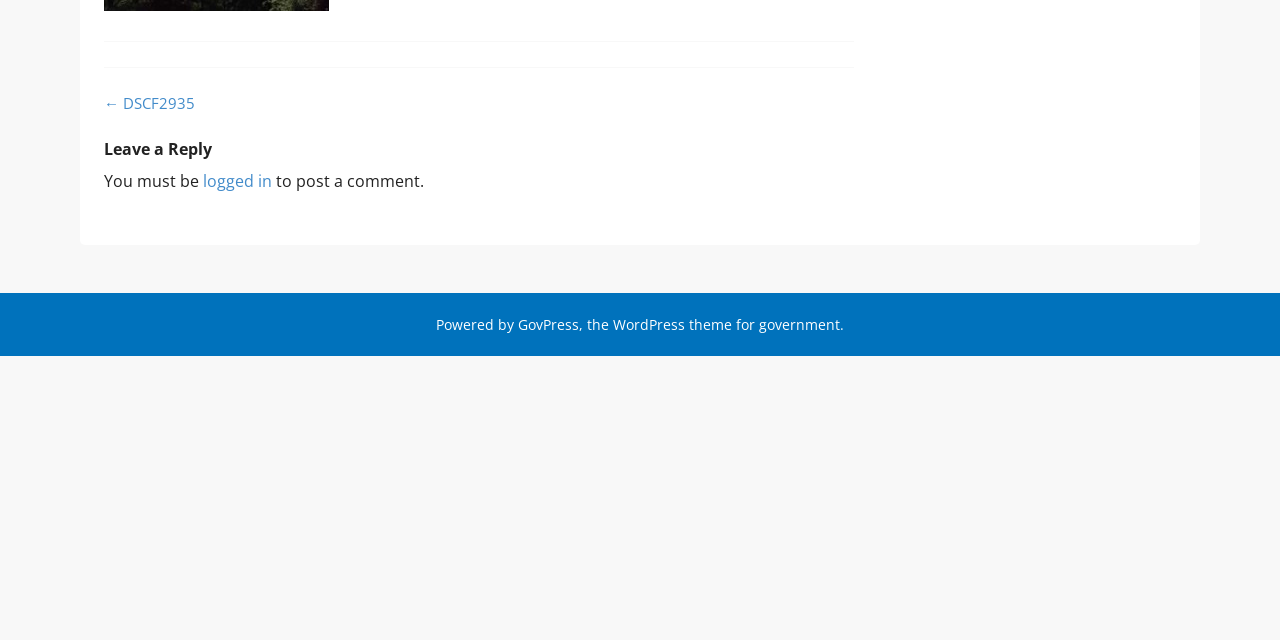Using the description: "logged in", identify the bounding box of the corresponding UI element in the screenshot.

[0.159, 0.266, 0.212, 0.3]